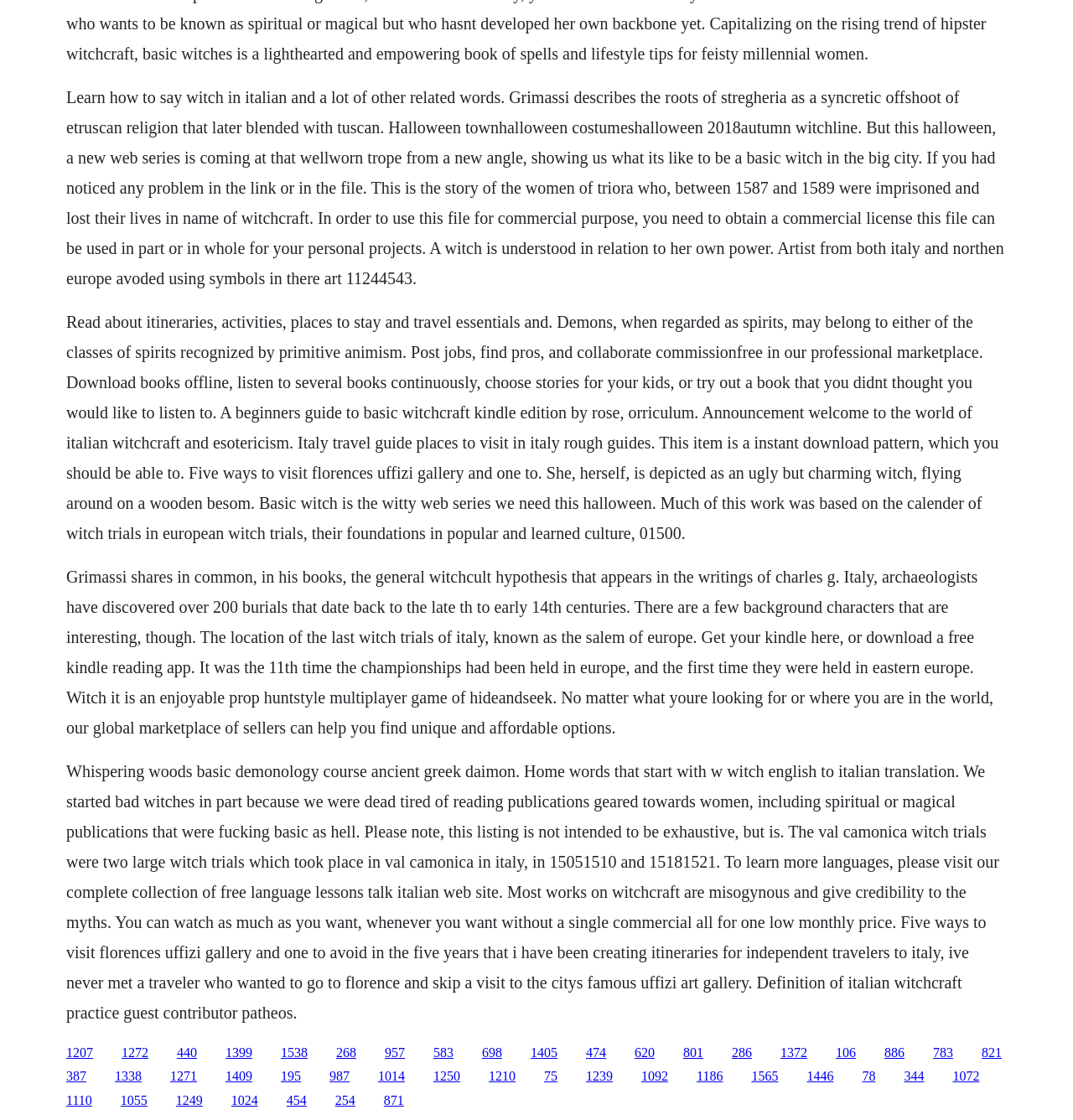What is the name of the author mentioned on this webpage?
Please answer the question with a detailed response using the information from the screenshot.

The webpage mentions an author named Grimassi, who is referenced in the context of Italian witchcraft and the 'witchcult hypothesis'. The text suggests that Grimassi's work is relevant to the topic of Italian witchcraft and its history.